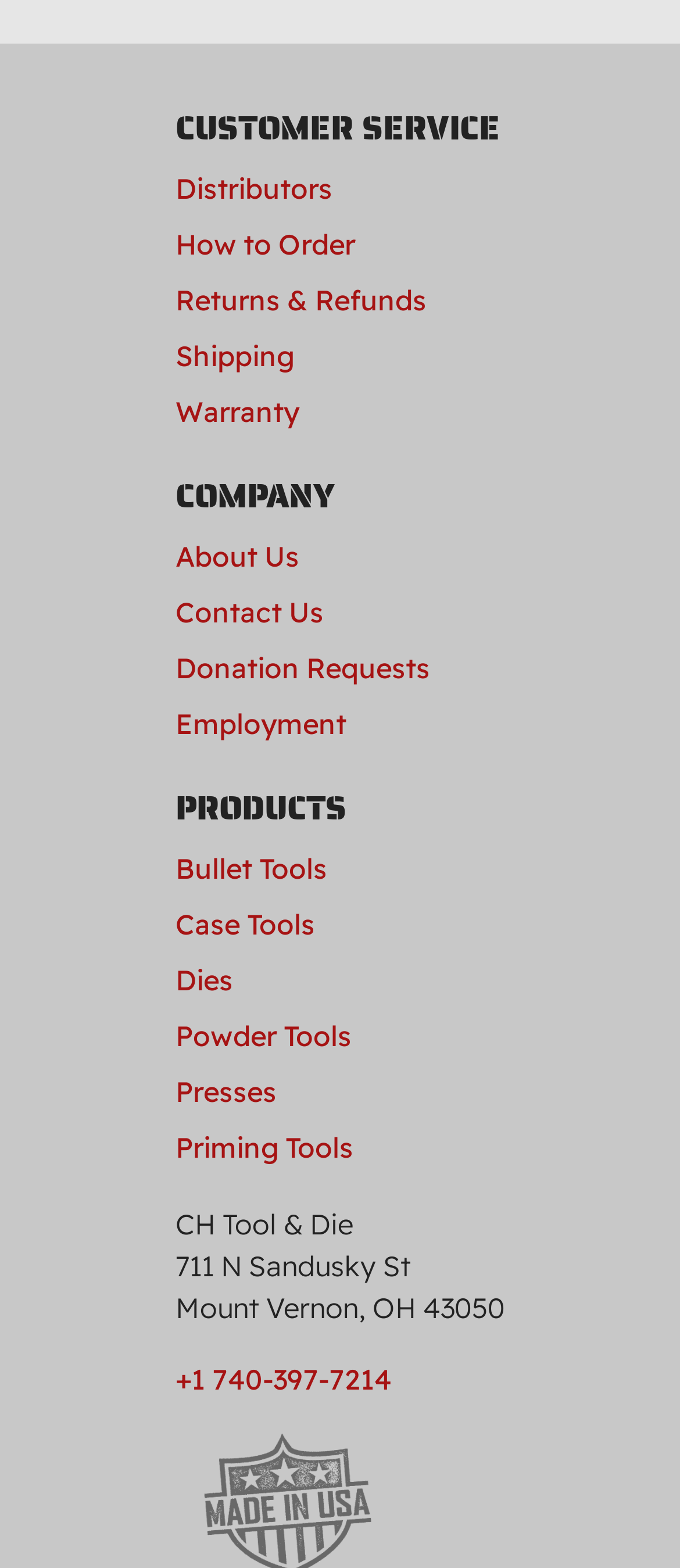What is the company's phone number?
Carefully analyze the image and provide a detailed answer to the question.

I looked for the phone number information on the webpage and found it at the bottom, which is a link element with the text '+1 740-397-7214'.